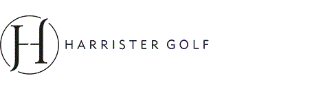Offer a detailed account of the various components present in the image.

The image features the logo of Harrister Golf, which consists of a stylized capital "H" enclosed within a circular design, followed by the text "HARRISTER GOLF" displayed in elegant, modern typography. The logo's design conveys a sense of sophistication and professionalism, reflecting the brand's commitment to quality in the golfing industry. This visual representation is prominent on the website, emphasizing Harrister Golf's identity and brand recognition among golf enthusiasts.